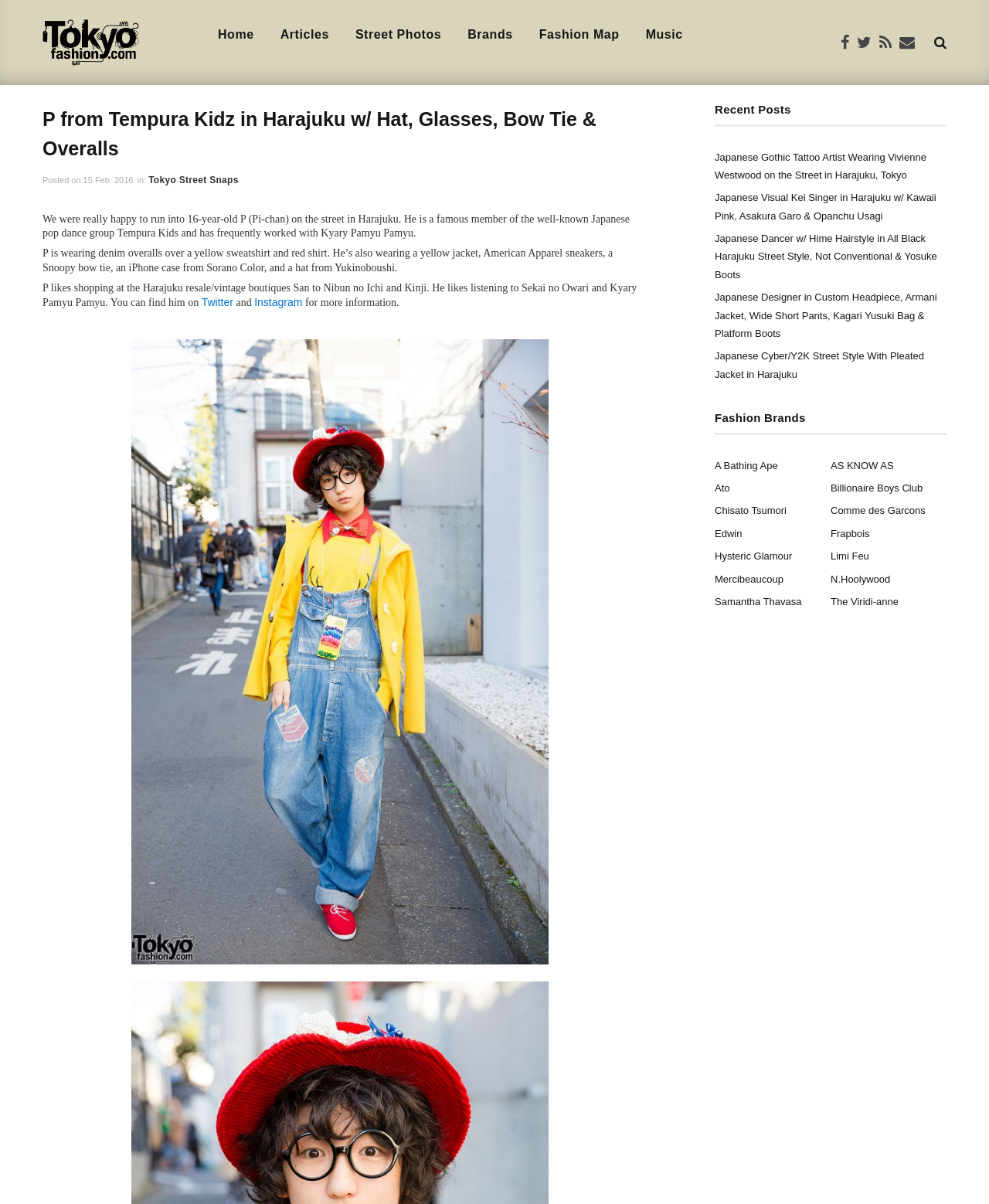Generate the text content of the main headline of the webpage.

P from Tempura Kidz in Harajuku w/ Hat, Glasses, Bow Tie & Overalls